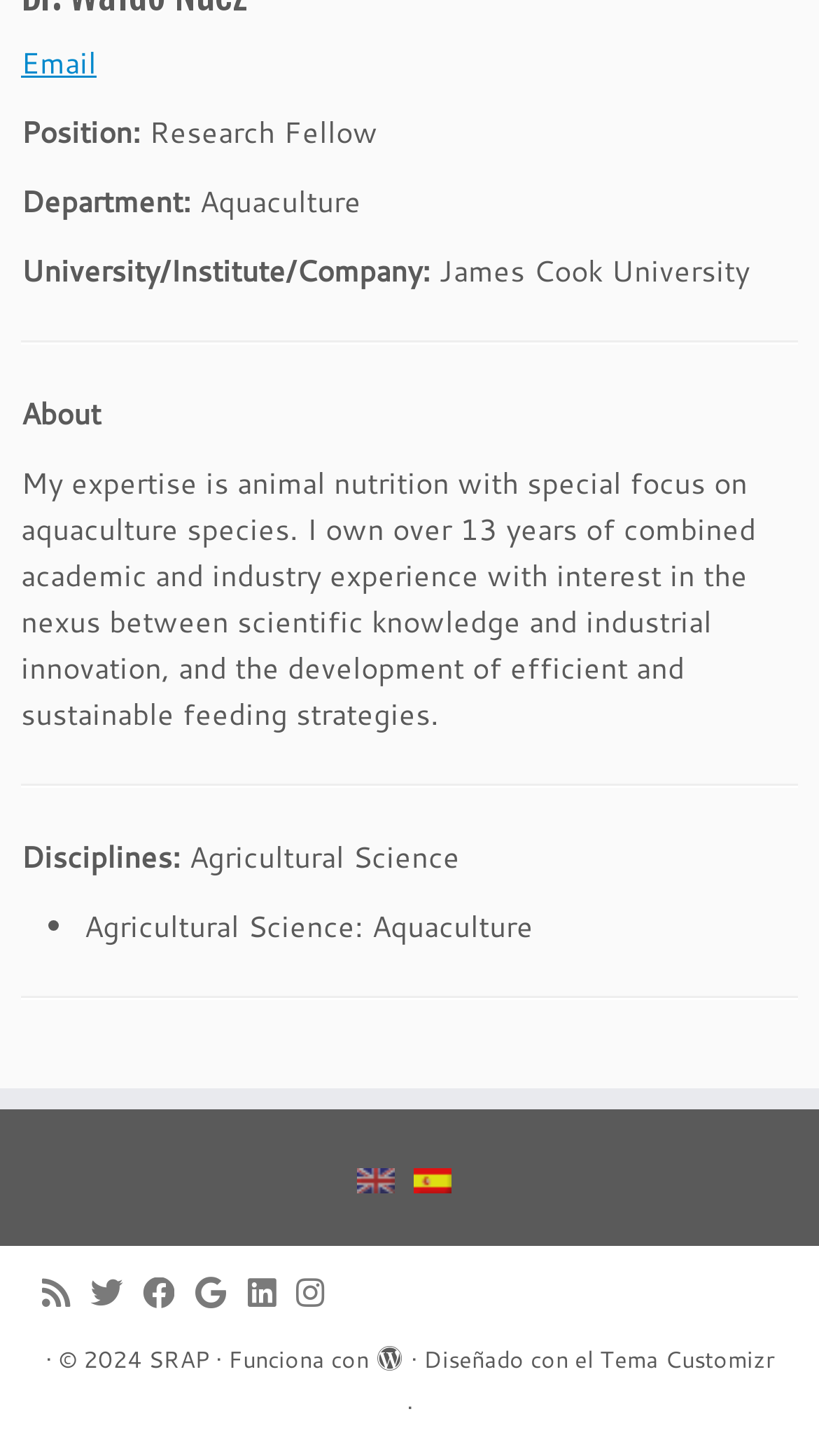Locate the bounding box of the UI element based on this description: "Tema Customizr". Provide four float numbers between 0 and 1 as [left, top, right, bottom].

[0.732, 0.92, 0.945, 0.95]